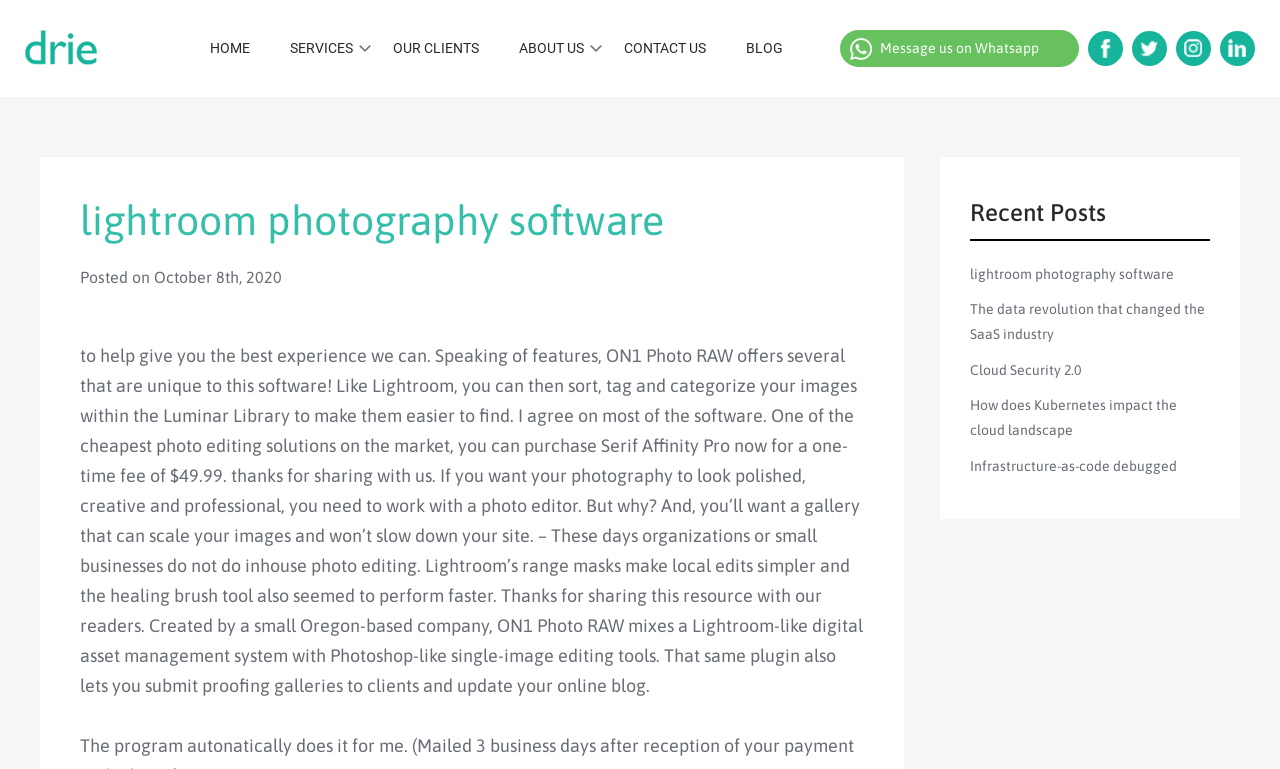Please determine the bounding box coordinates for the element with the description: "parent_node: Message us on Whatsapp".

[0.953, 0.041, 0.98, 0.086]